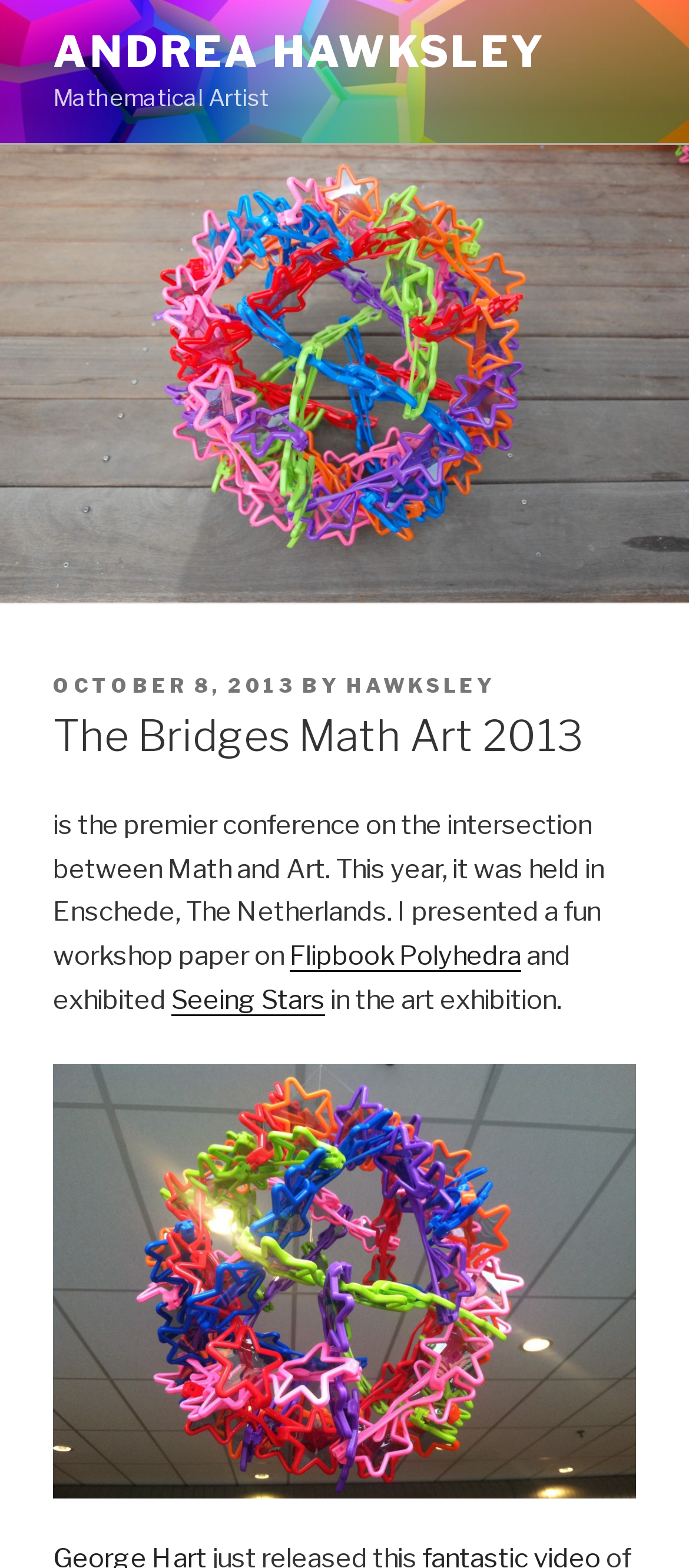Predict the bounding box of the UI element based on the description: "hawksley". The coordinates should be four float numbers between 0 and 1, formatted as [left, top, right, bottom].

[0.503, 0.429, 0.718, 0.445]